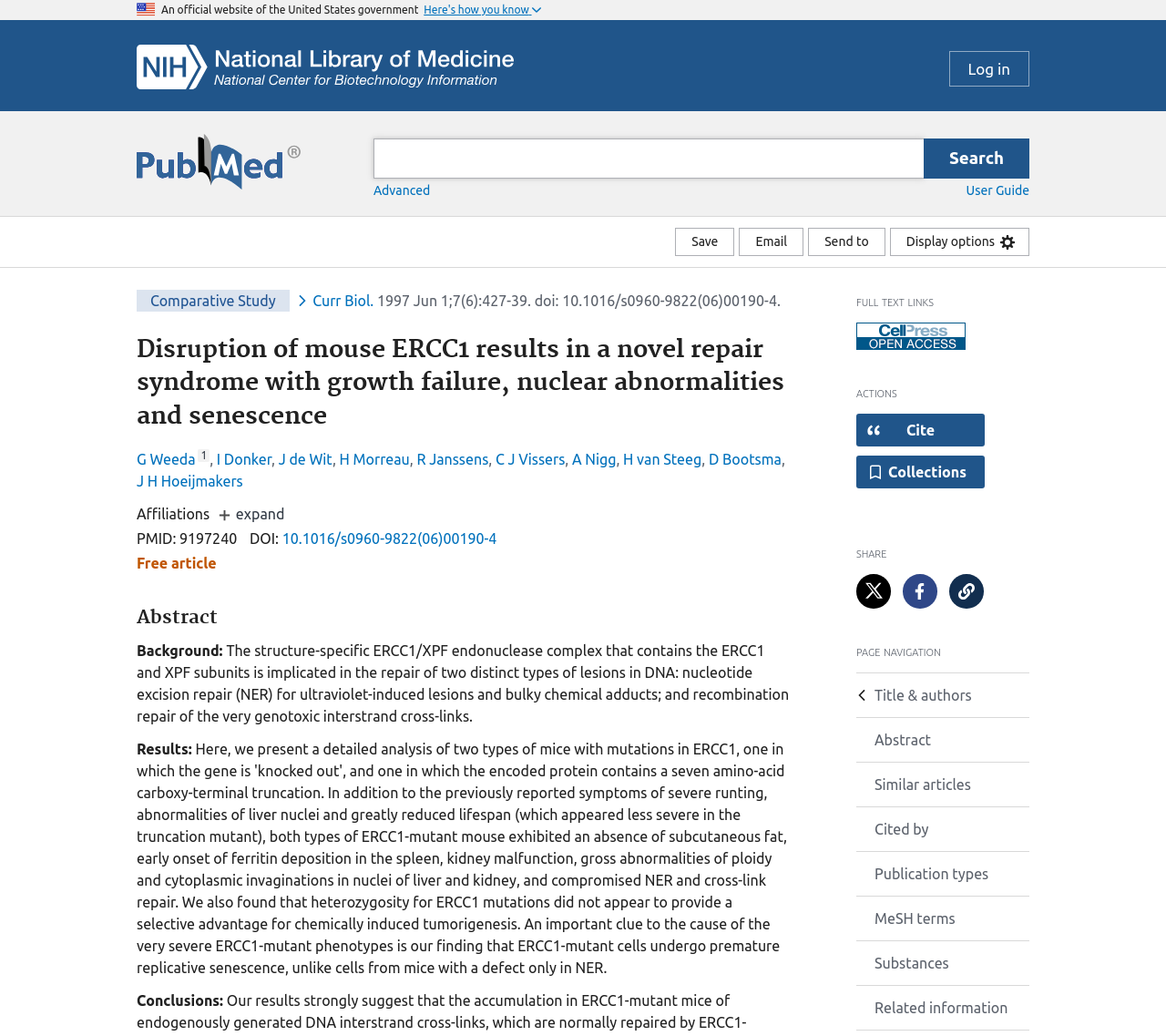Can you determine the bounding box coordinates of the area that needs to be clicked to fulfill the following instruction: "Save the article"?

[0.579, 0.22, 0.63, 0.247]